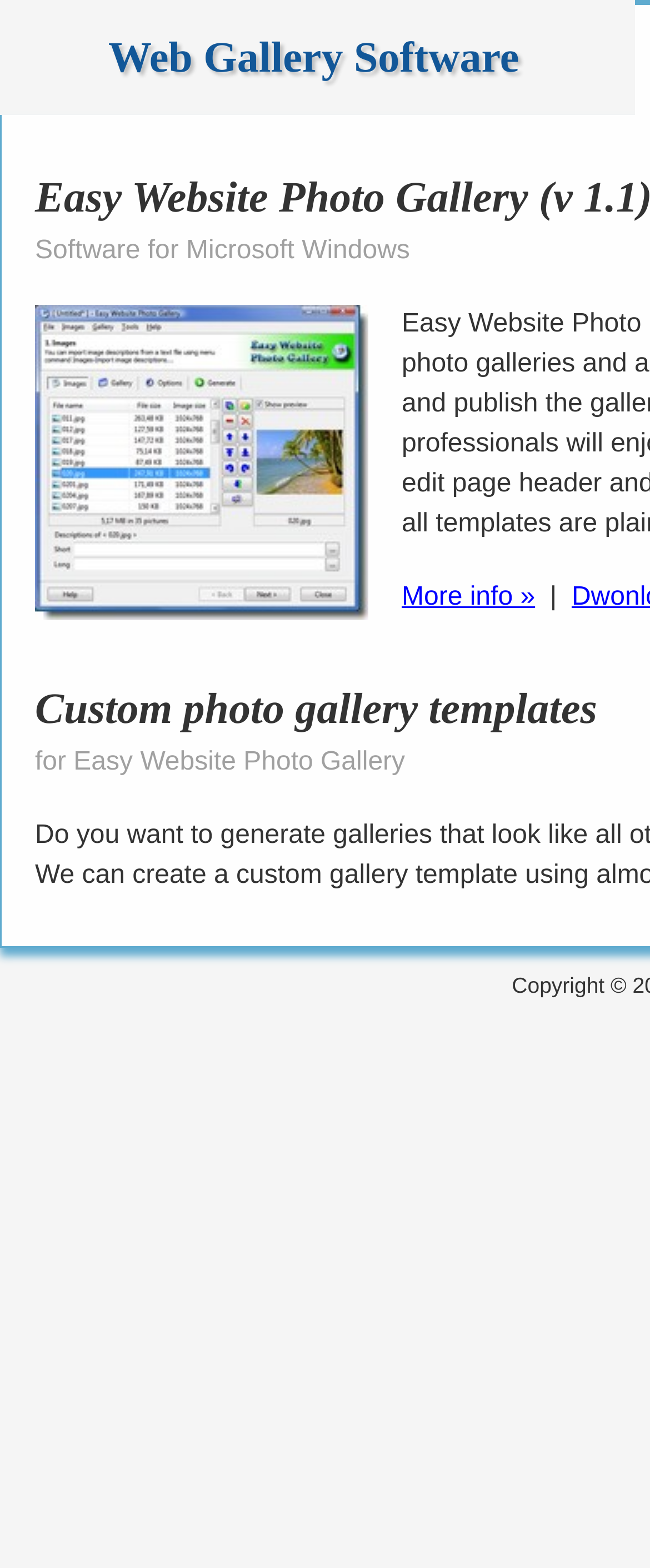Reply to the question below using a single word or brief phrase:
What is the operating system supported by the software?

Microsoft Windows